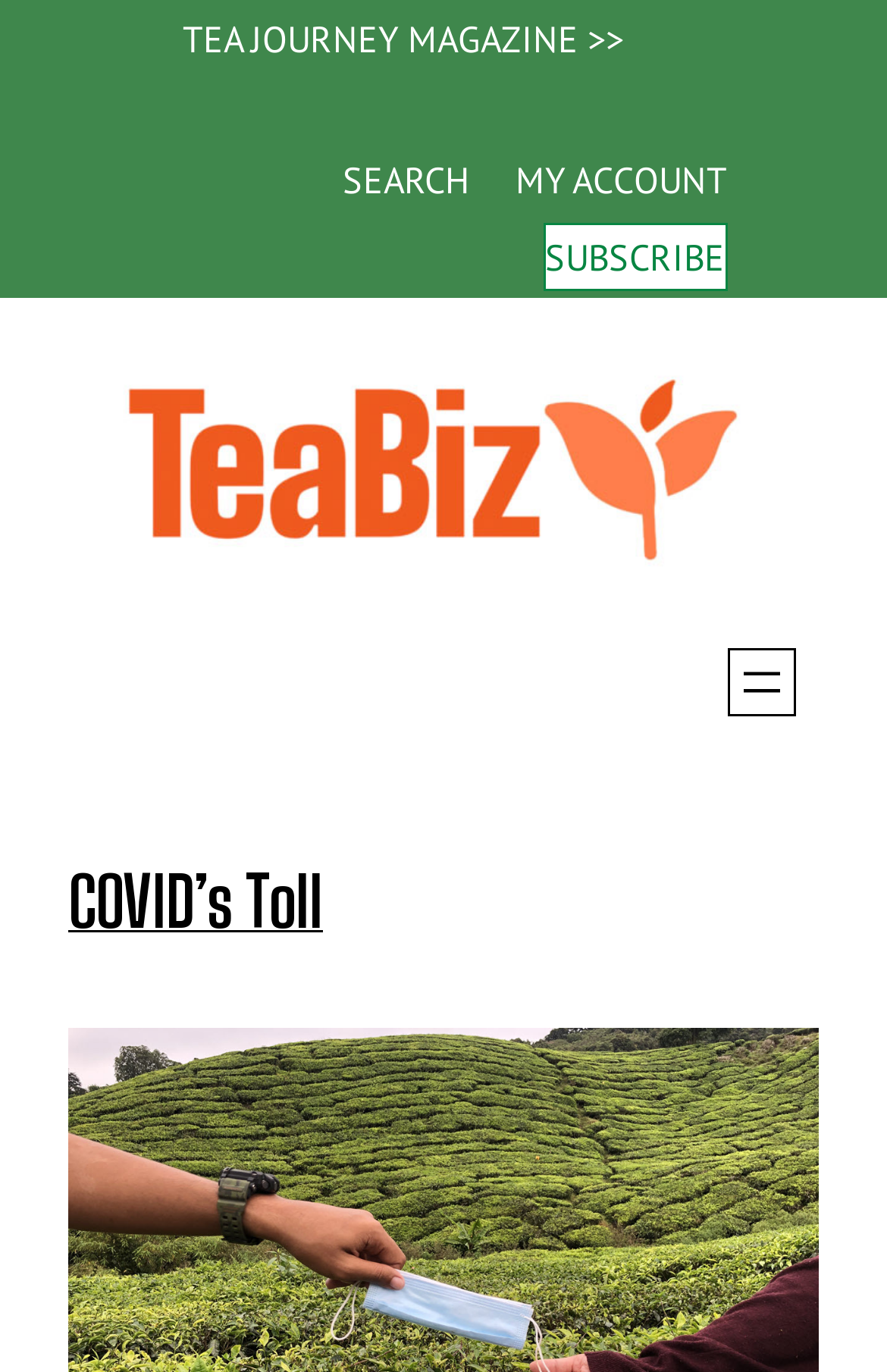Please answer the following query using a single word or phrase: 
What is the name of the website?

Tea Biz